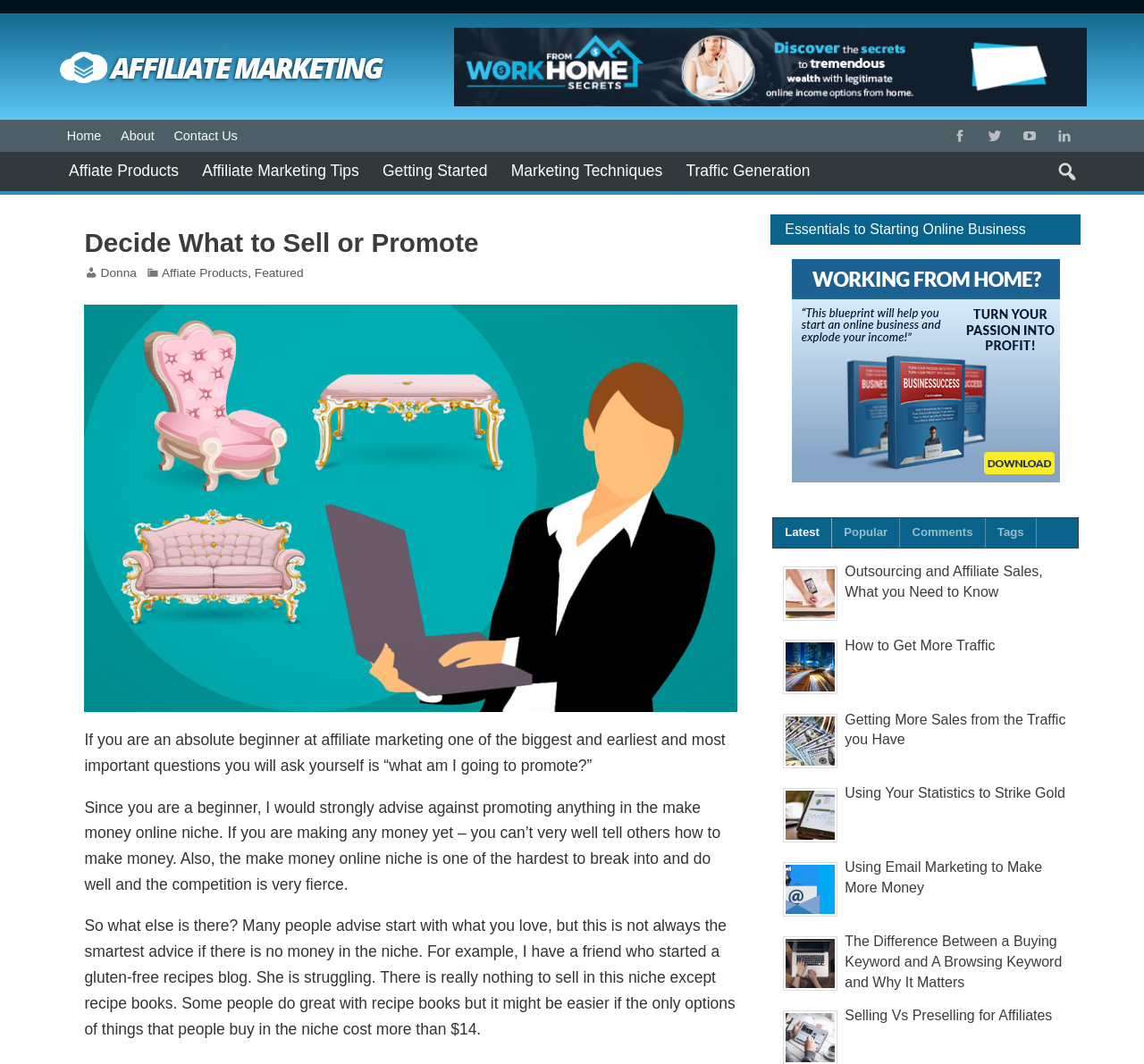Identify the coordinates of the bounding box for the element described below: "Home". Return the coordinates as four float numbers between 0 and 1: [left, top, right, bottom].

None